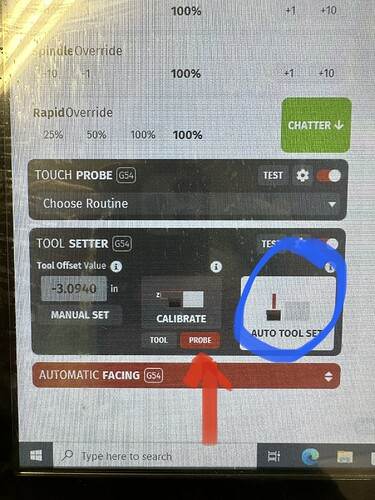Craft a detailed explanation of the image.

The image displays a user interface from a CNC machine operation, showcasing various settings related to its tool management system. Prominently featured are controls for the Touch Probe, Tool Setter, and Automatic Facing functions. The interface includes:

- A section for the Touch Probe, where users can select a routine, indicated by the label "Choose Routine."
- The Tool Setter section displays the current tool offset value, shown as "3.0940." Users have options to set the tool offset either manually or through the calibration function.
- An "AUTO TOOL SET" button is highlighted, suggesting its importance in the tool setting process, allowing for automatic calibration of the tool position.
- A red arrow points to the "PROBE" button, indicating a step in the tool setting procedure.

The interface is designed for precision, essential in CNC machining, emphasizing the importance of accurate tool alignment and offset adjustments.